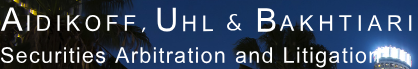What is the specialization of the law firm?
Based on the image, answer the question with a single word or brief phrase.

Securities Arbitration and Litigation